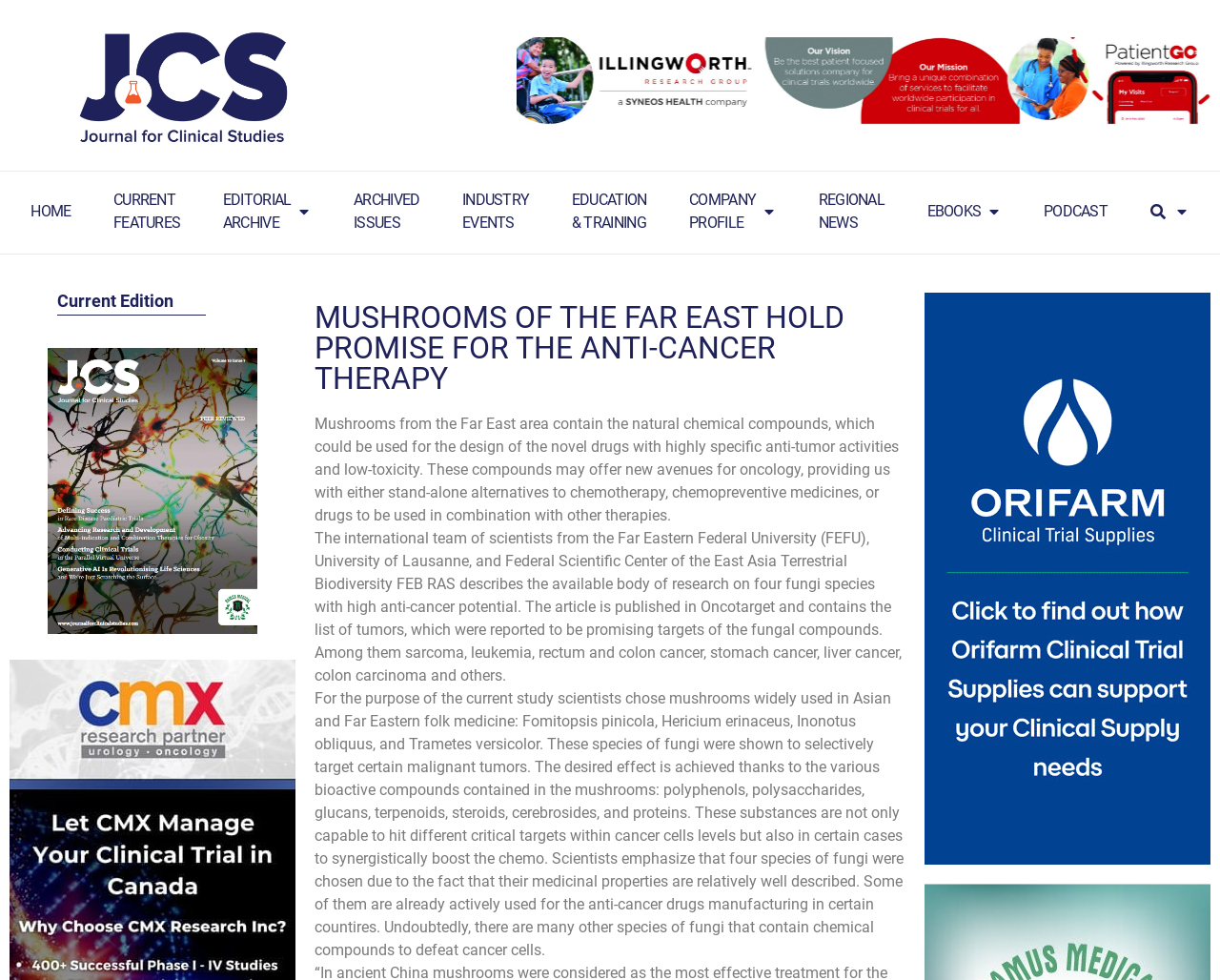Please pinpoint the bounding box coordinates for the region I should click to adhere to this instruction: "Open the EDITORIAL ARCHIVE menu".

[0.243, 0.204, 0.255, 0.228]